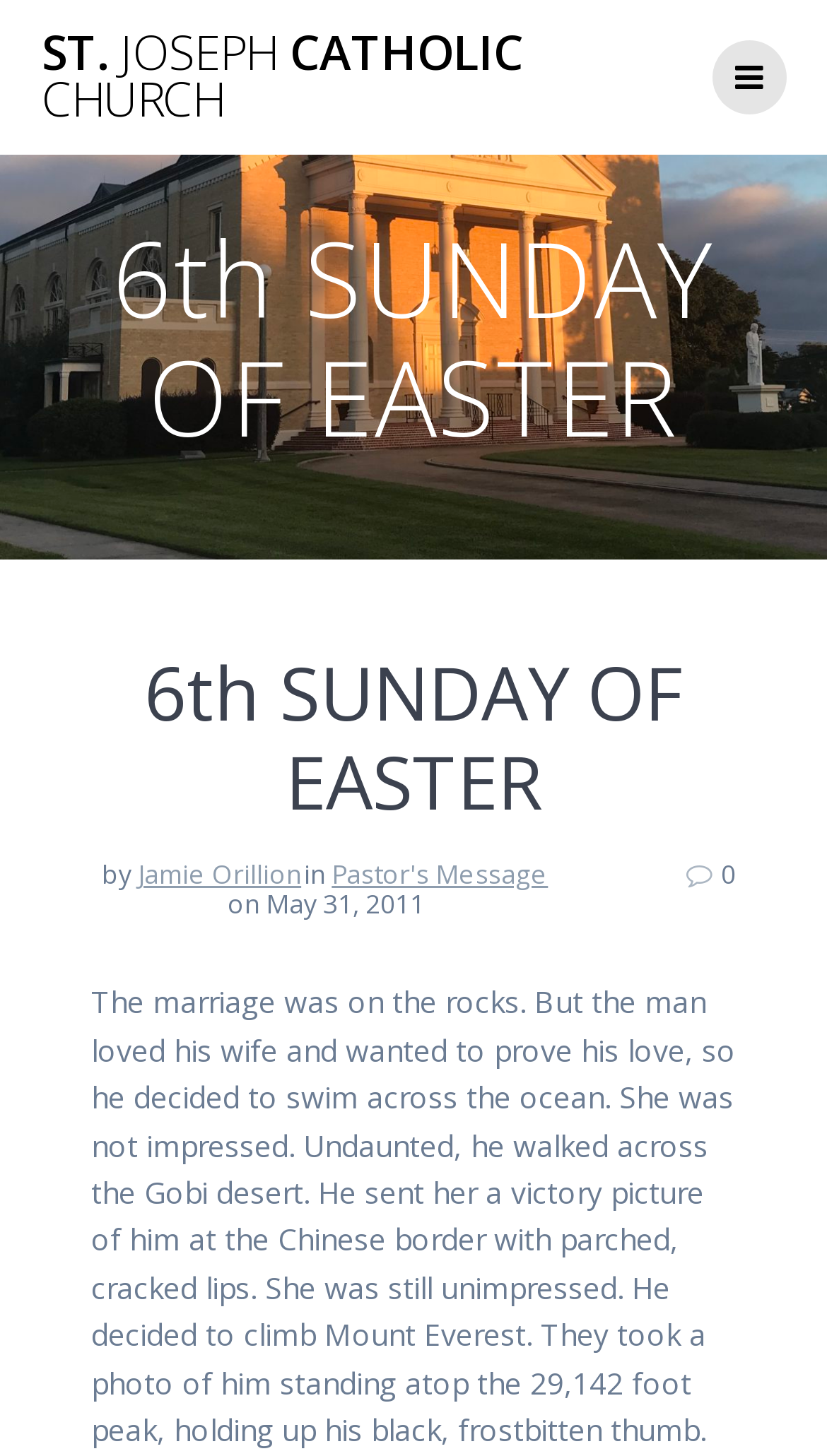Please find and report the primary heading text from the webpage.

6th SUNDAY OF EASTER